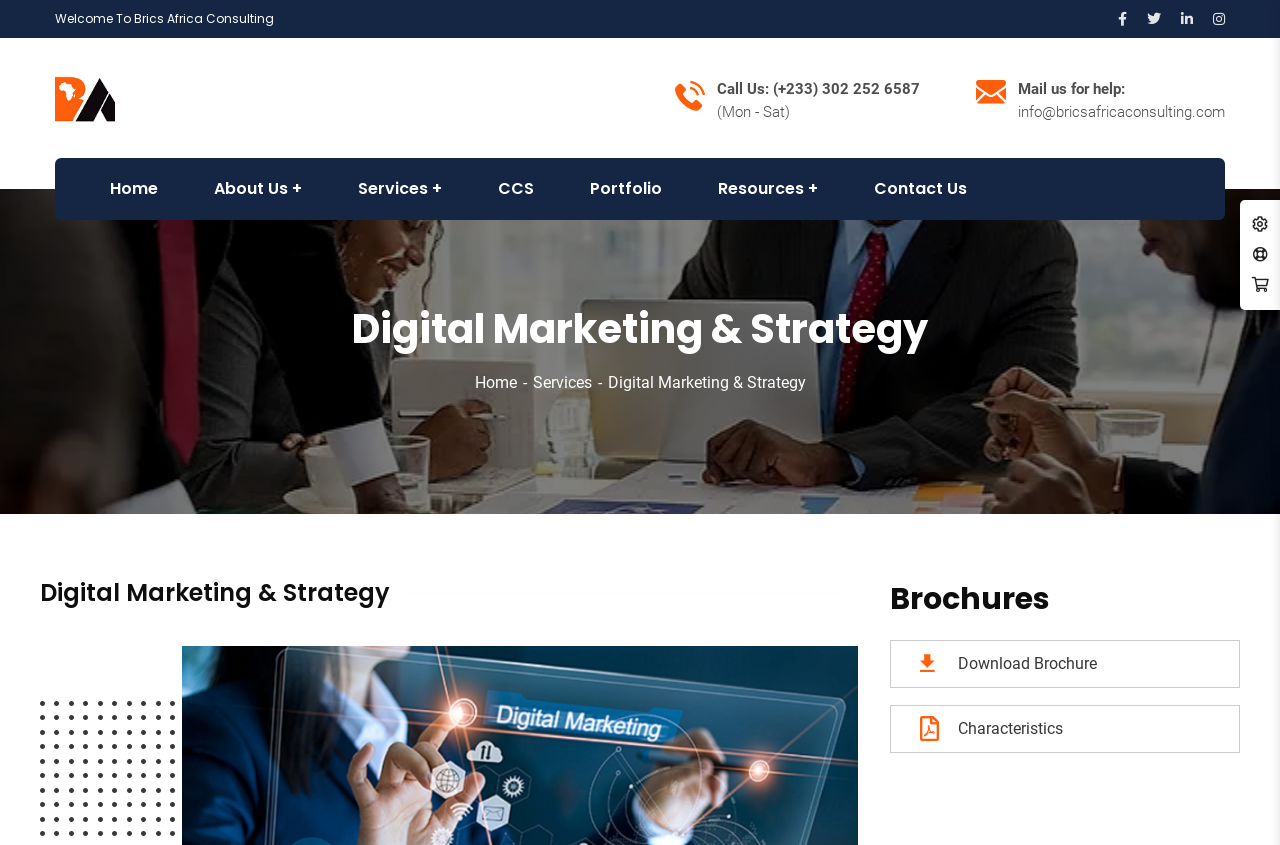Please find the bounding box coordinates in the format (top-left x, top-left y, bottom-right x, bottom-right y) for the given element description. Ensure the coordinates are floating point numbers between 0 and 1. Description: Home

[0.371, 0.441, 0.416, 0.464]